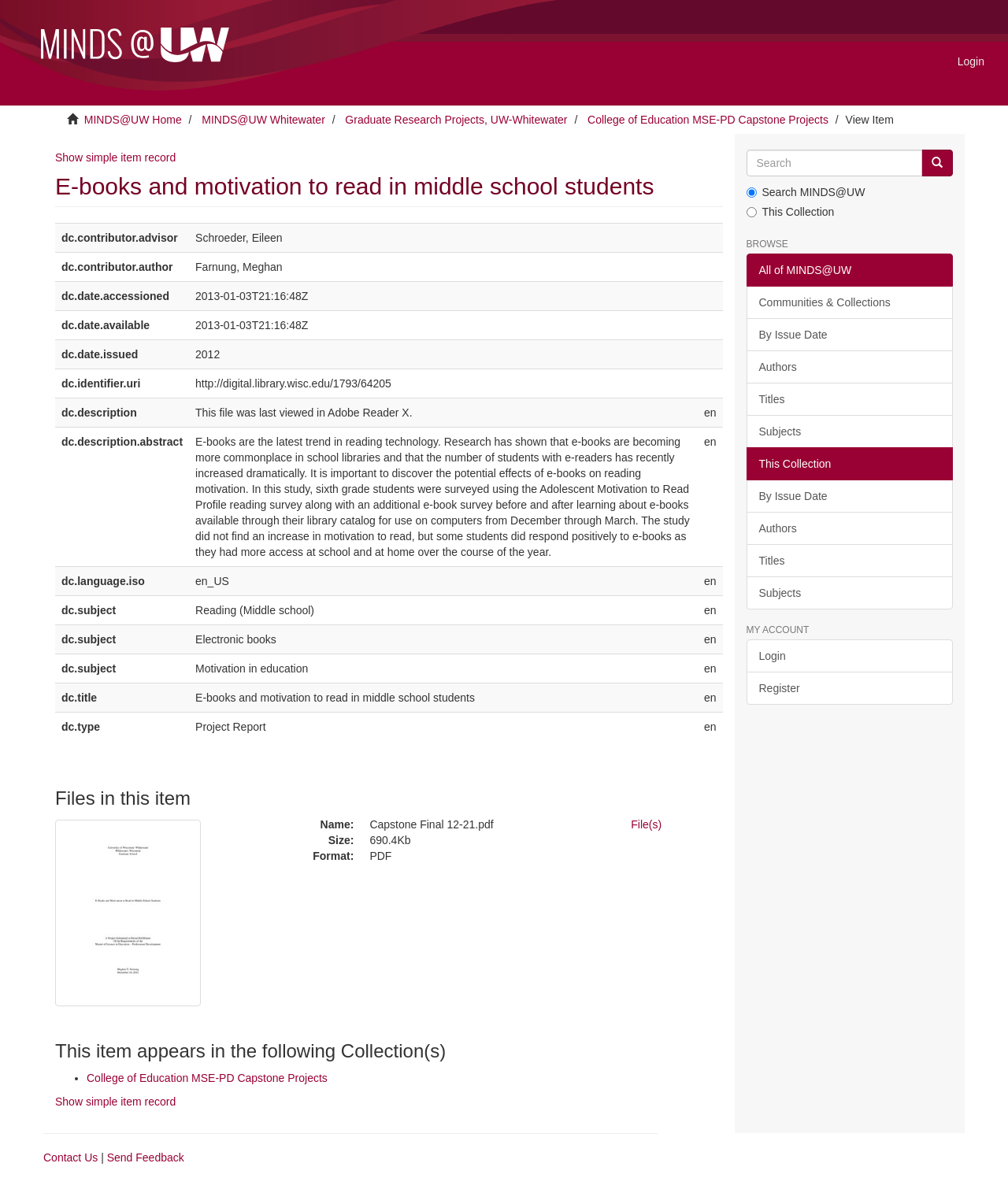Who is the advisor of the author of this project report?
Look at the image and respond with a single word or a short phrase.

Schroeder, Eileen